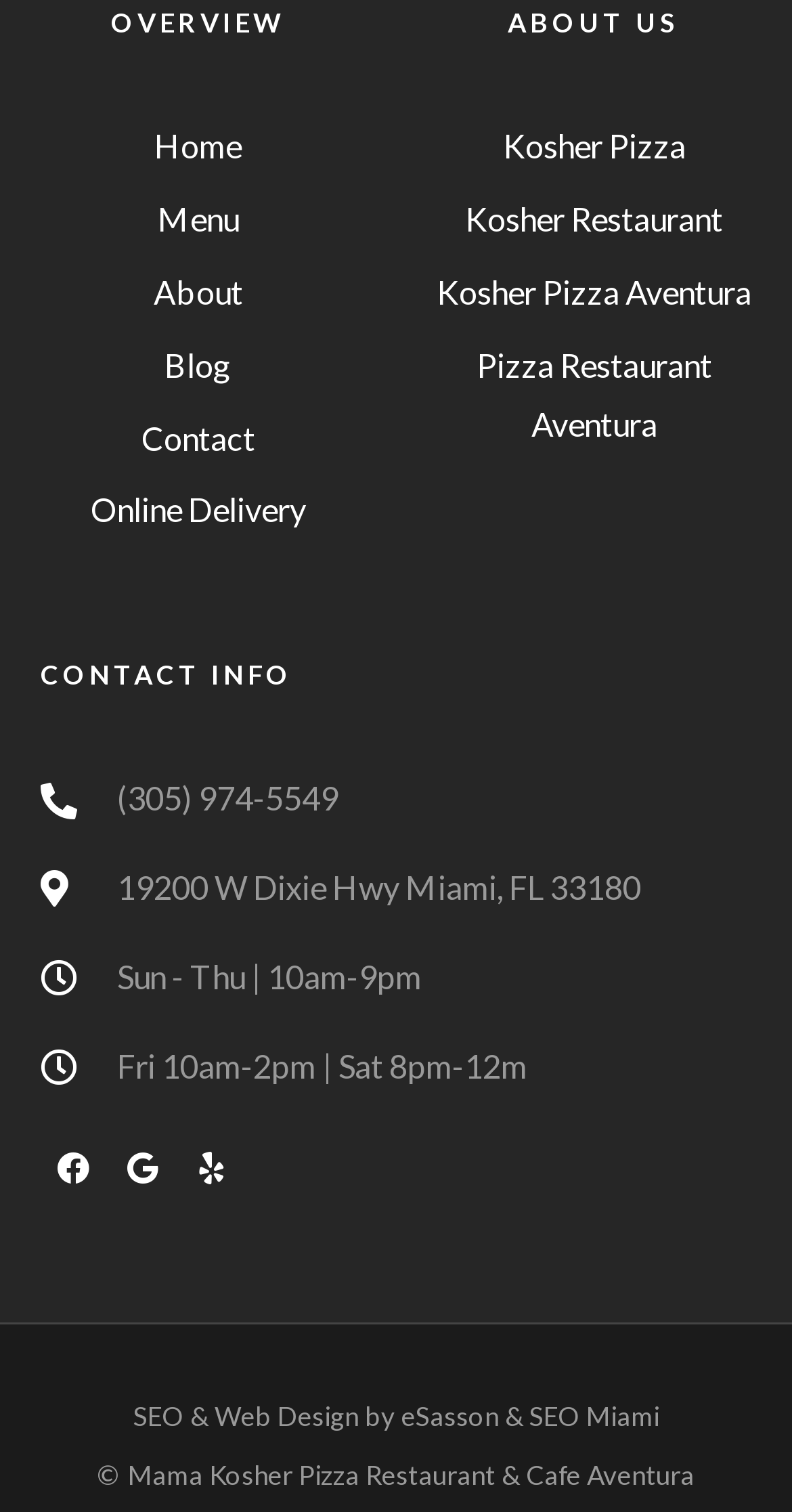Answer the question with a brief word or phrase:
How many social media links are there?

3